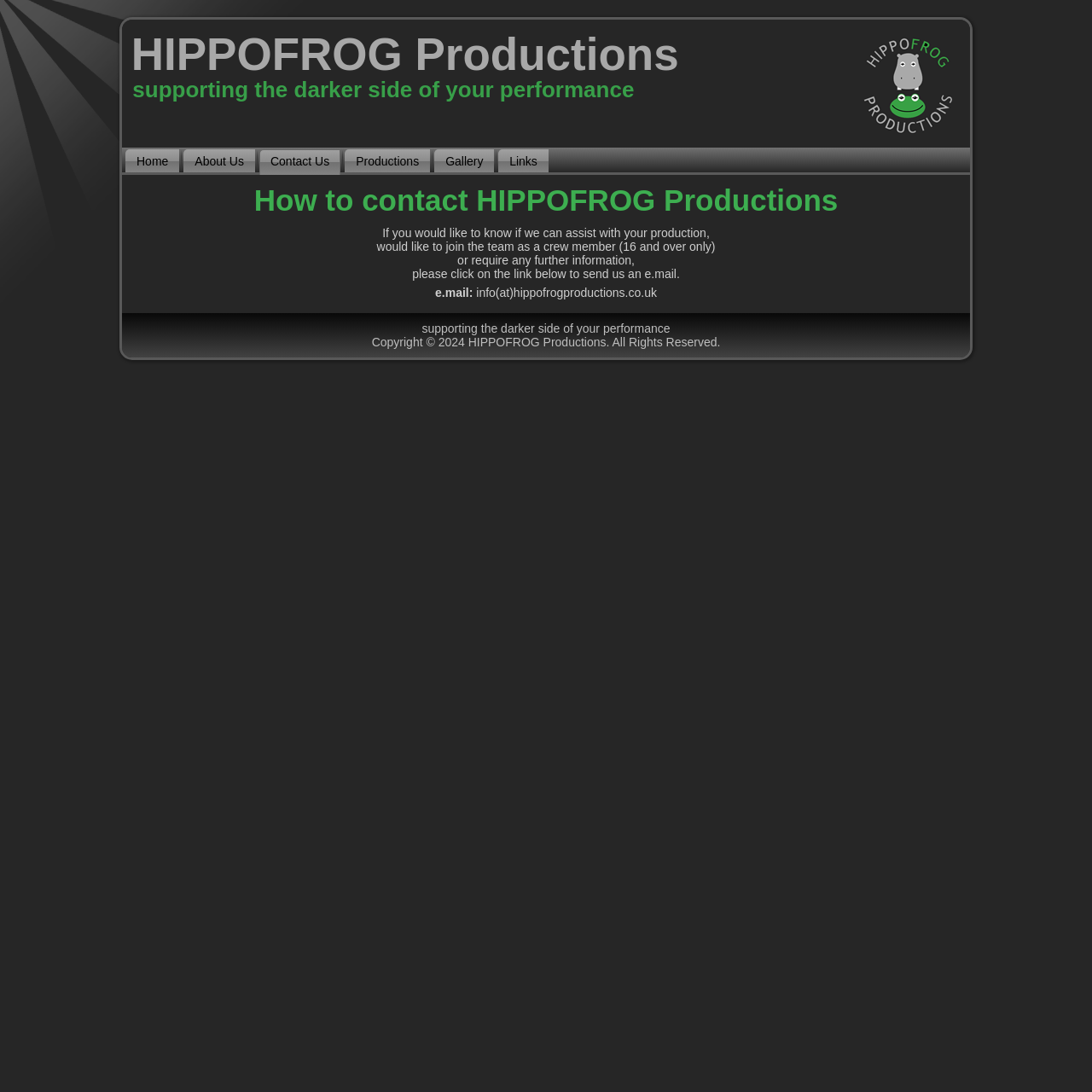Please locate and retrieve the main header text of the webpage.

How to contact HIPPOFROG Productions